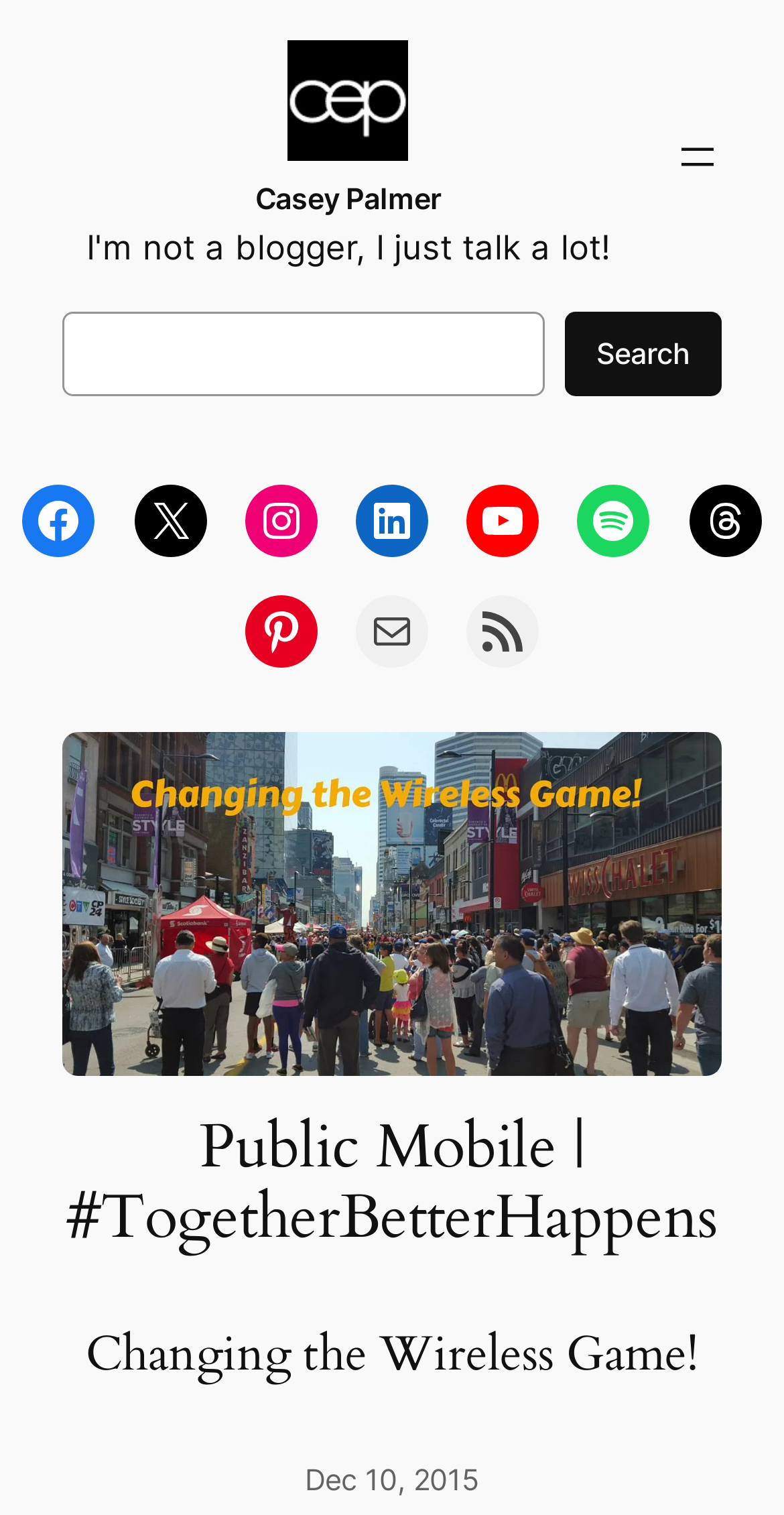Please find the bounding box coordinates (top-left x, top-left y, bottom-right x, bottom-right y) in the screenshot for the UI element described as follows: aria-label="Open menu"

[0.858, 0.088, 0.92, 0.12]